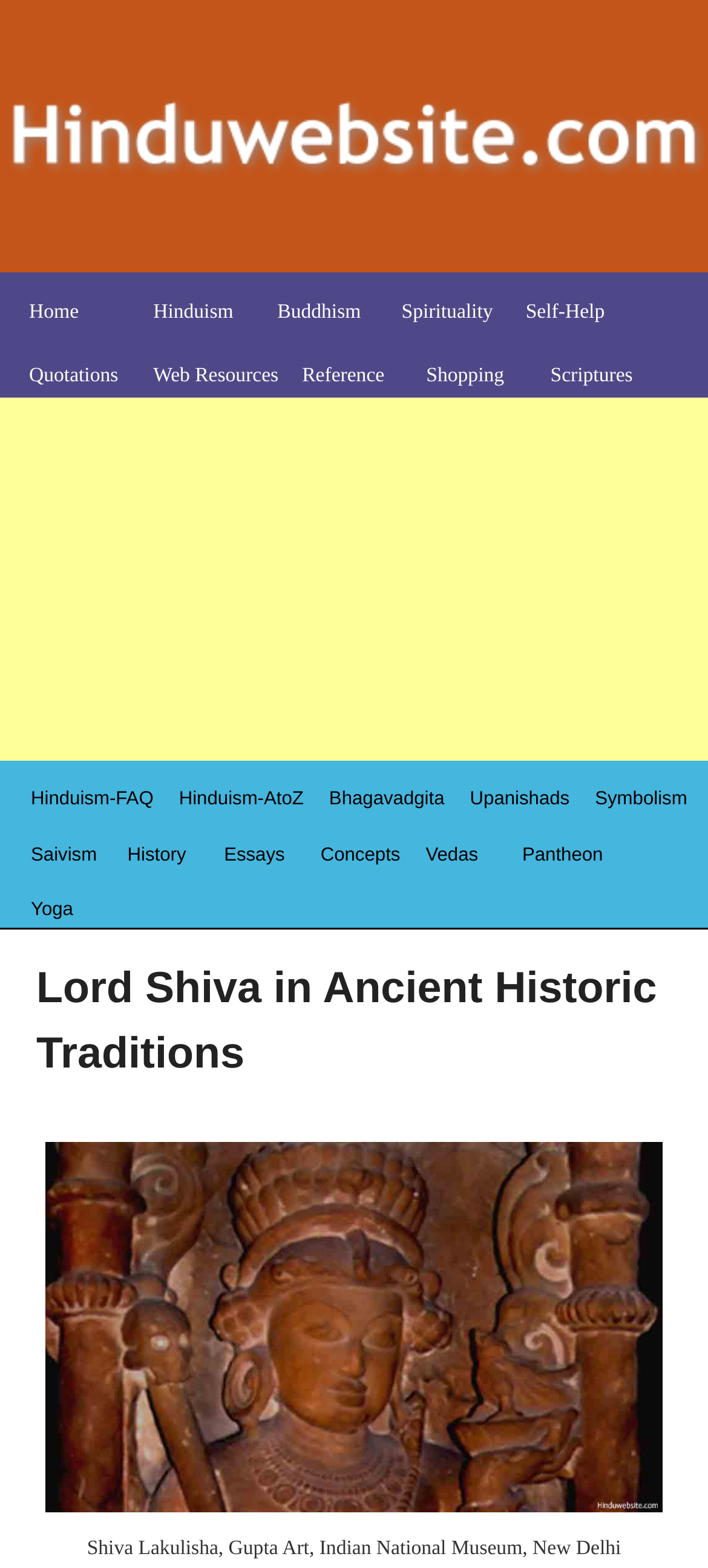Answer the following query with a single word or phrase:
How many links are in the top navigation bar?

9